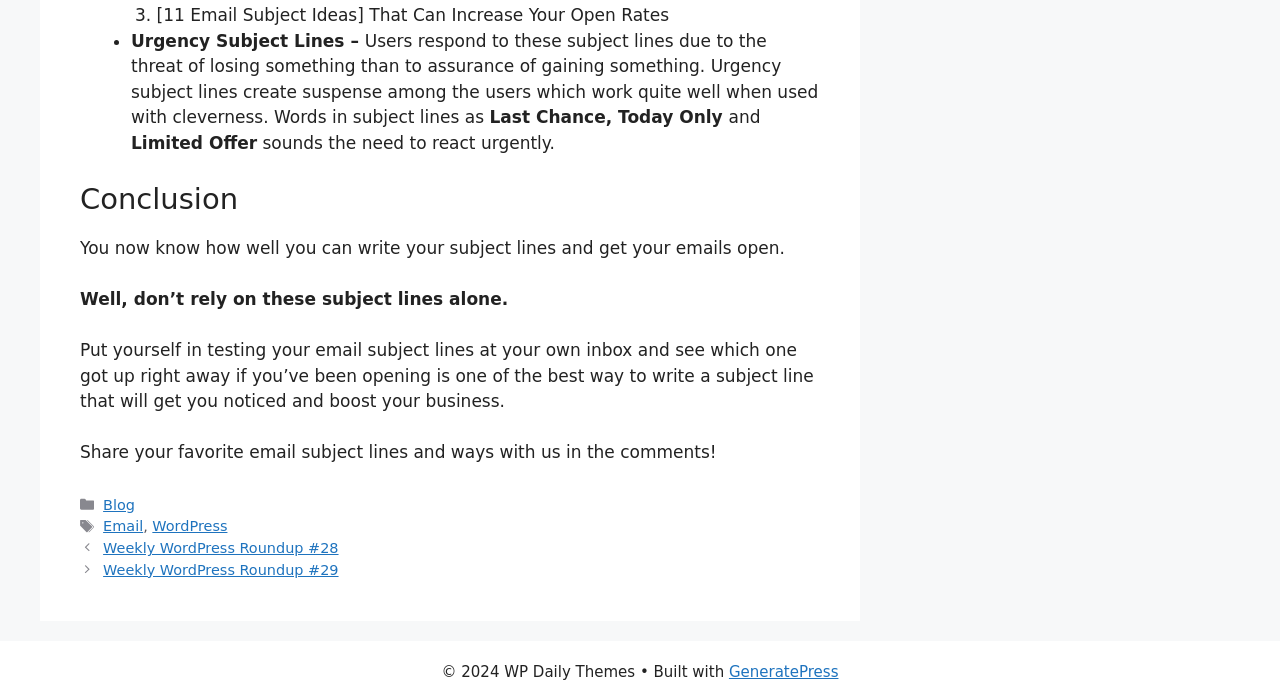What is the copyright year of the website? Analyze the screenshot and reply with just one word or a short phrase.

2024